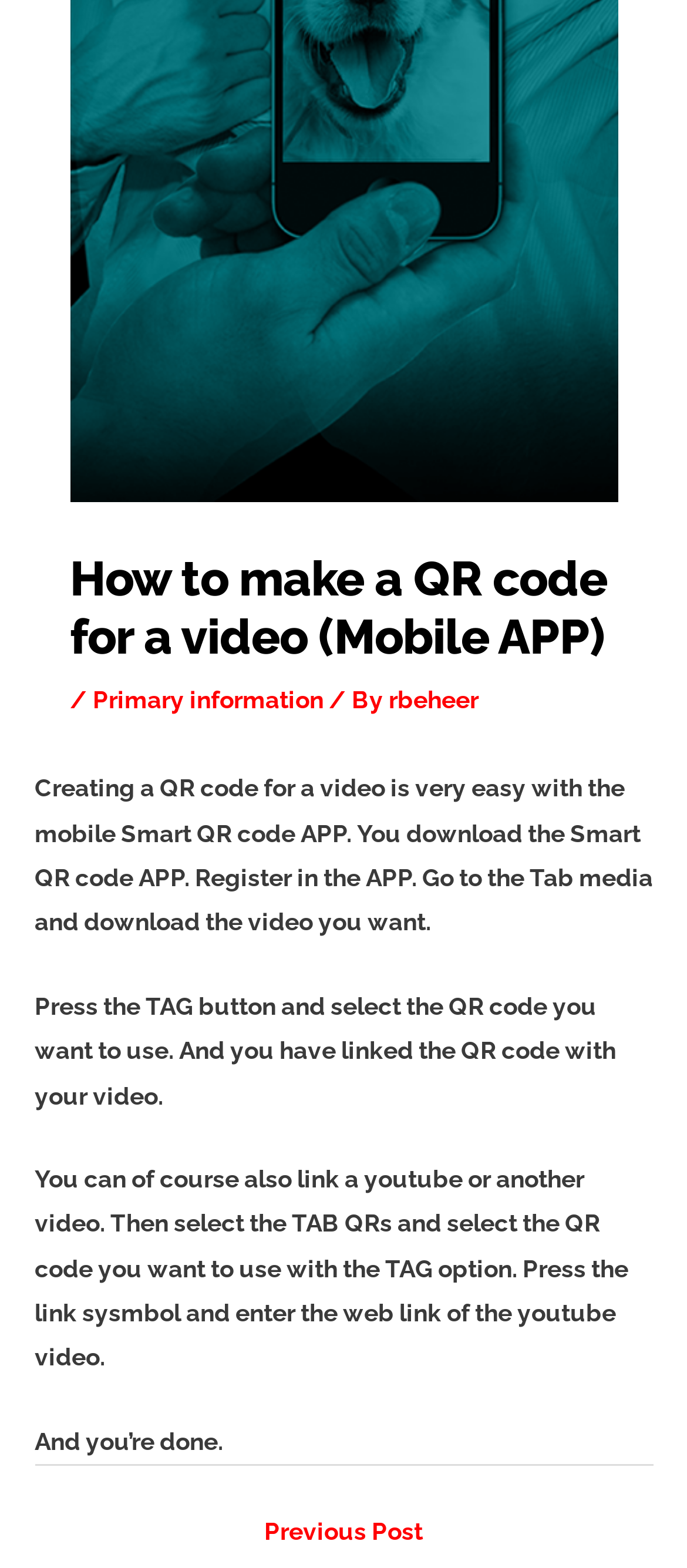Based on the provided description, "Primary information", find the bounding box of the corresponding UI element in the screenshot.

[0.135, 0.437, 0.471, 0.455]